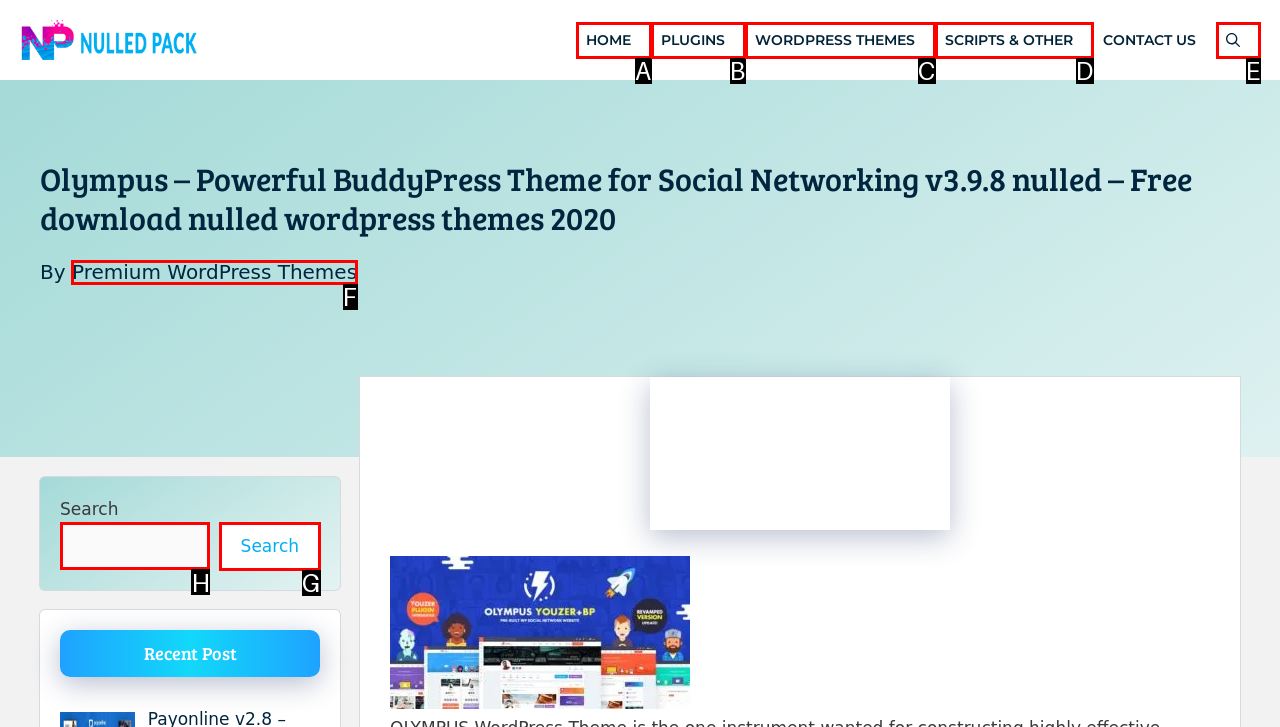From the options shown in the screenshot, tell me which lettered element I need to click to complete the task: Search for a theme.

H